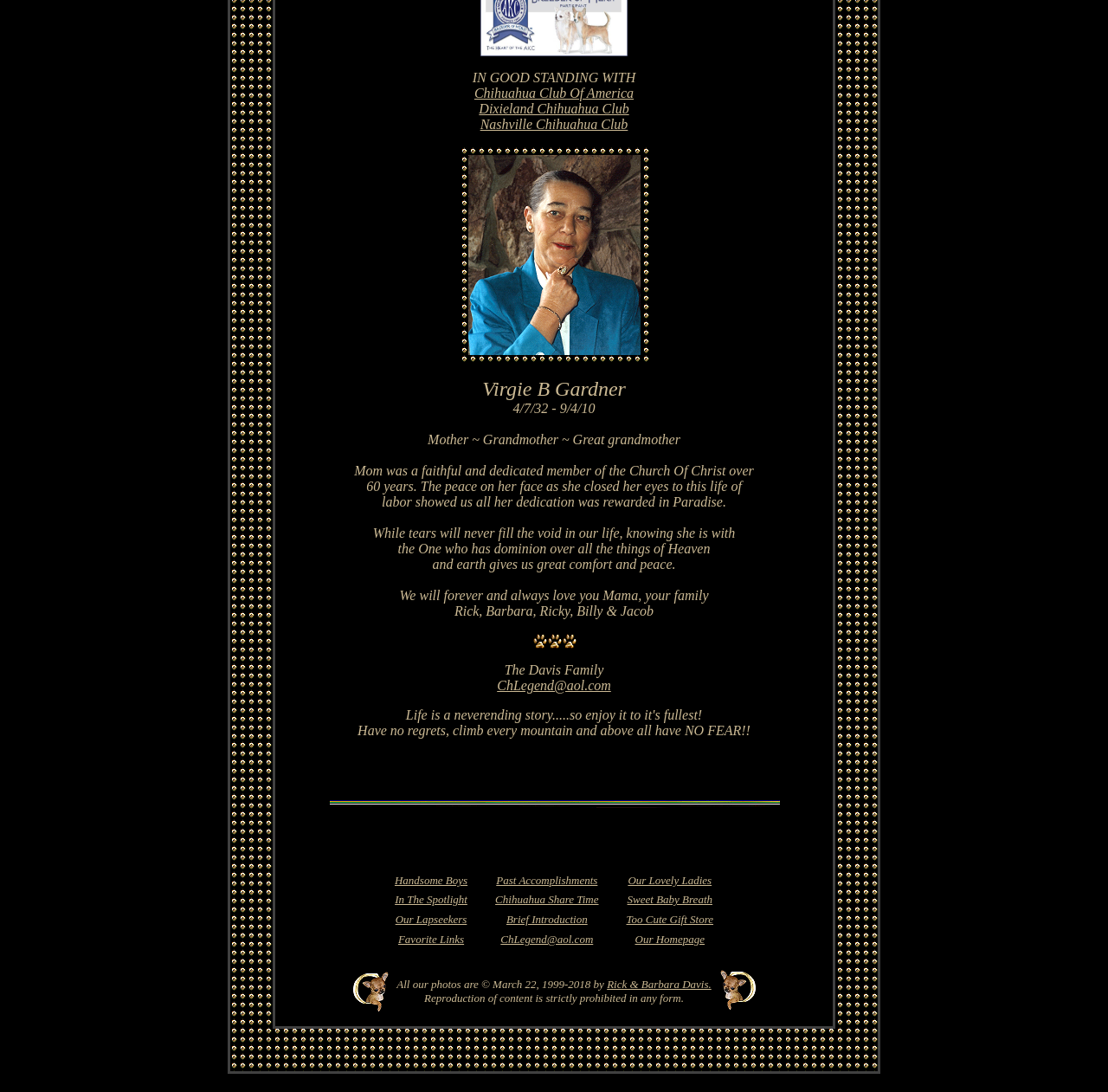Please provide the bounding box coordinates for the element that needs to be clicked to perform the following instruction: "Click on Chihuahua Club Of America". The coordinates should be given as four float numbers between 0 and 1, i.e., [left, top, right, bottom].

[0.428, 0.079, 0.572, 0.092]